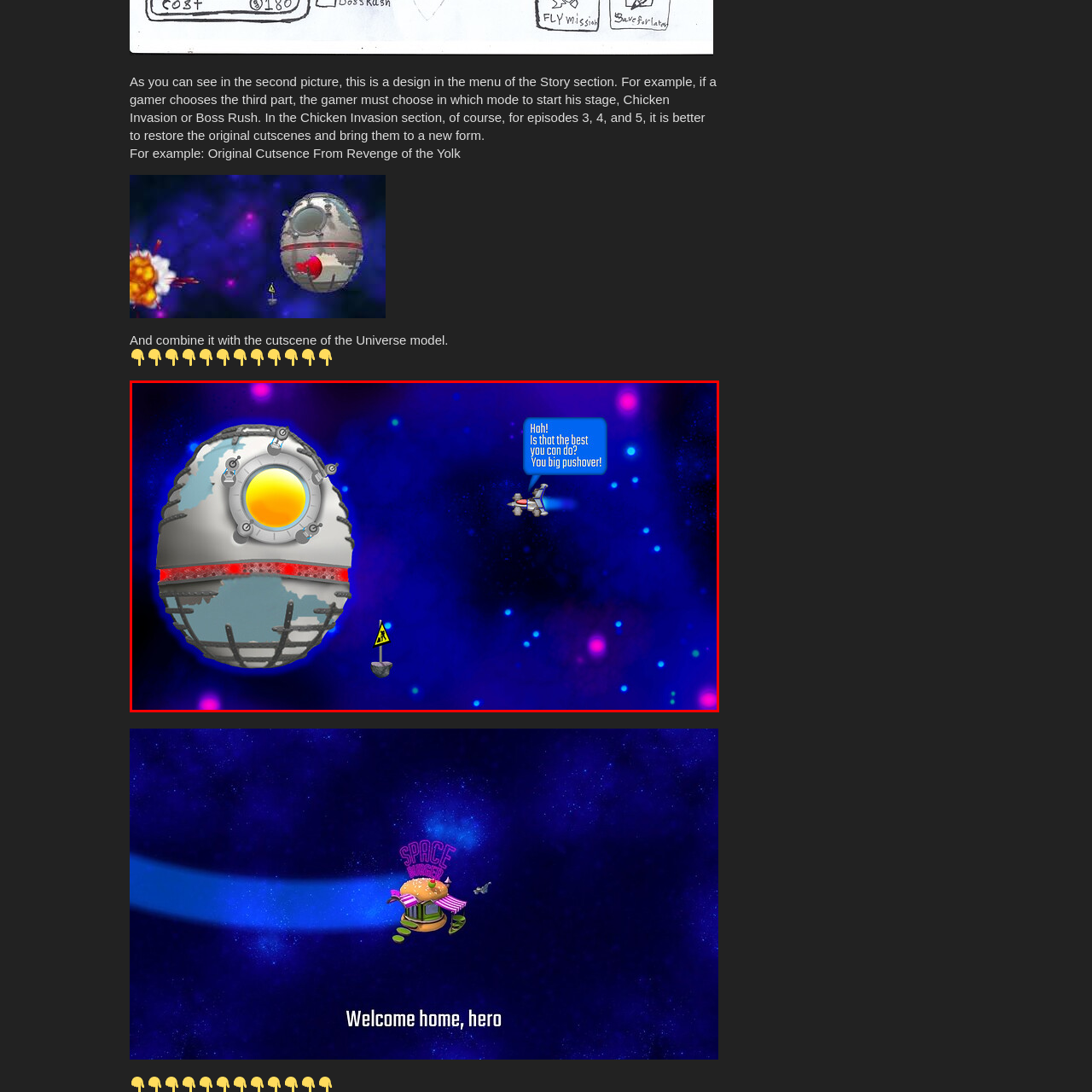Generate a comprehensive caption for the image that is marked by the red border.

In this vibrant illustration, set against a cosmic backdrop of swirling blues and purples, we see an epic showdown between a spaceship and a formidable, spherical space entity. The central focus is a large, metallic orb with a glowing yellow core, adorned with mechanical details and a bold red stripe, suggesting it may be a threatening adversary or a crucial element in a game or story. Adjacent to the orb, a small spaceship, depicted in sleek, dynamic lines, appears to be maneuvering through space, exuding a sense of action and urgency.

Above the ship, an exuberant caption bursts forth: "Hah! Is that the best you can do? You big pushover!" This dialogue implies a playful or confrontational exchange, likely part of a larger narrative, such as a video game or comic. On the lower left, a caution sign adds an environmental element, hinting at potential hazards in this interstellar setting.

Overall, the image captures a moment filled with tension and humor, showcasing a collision of characters amidst a fantastical universe.